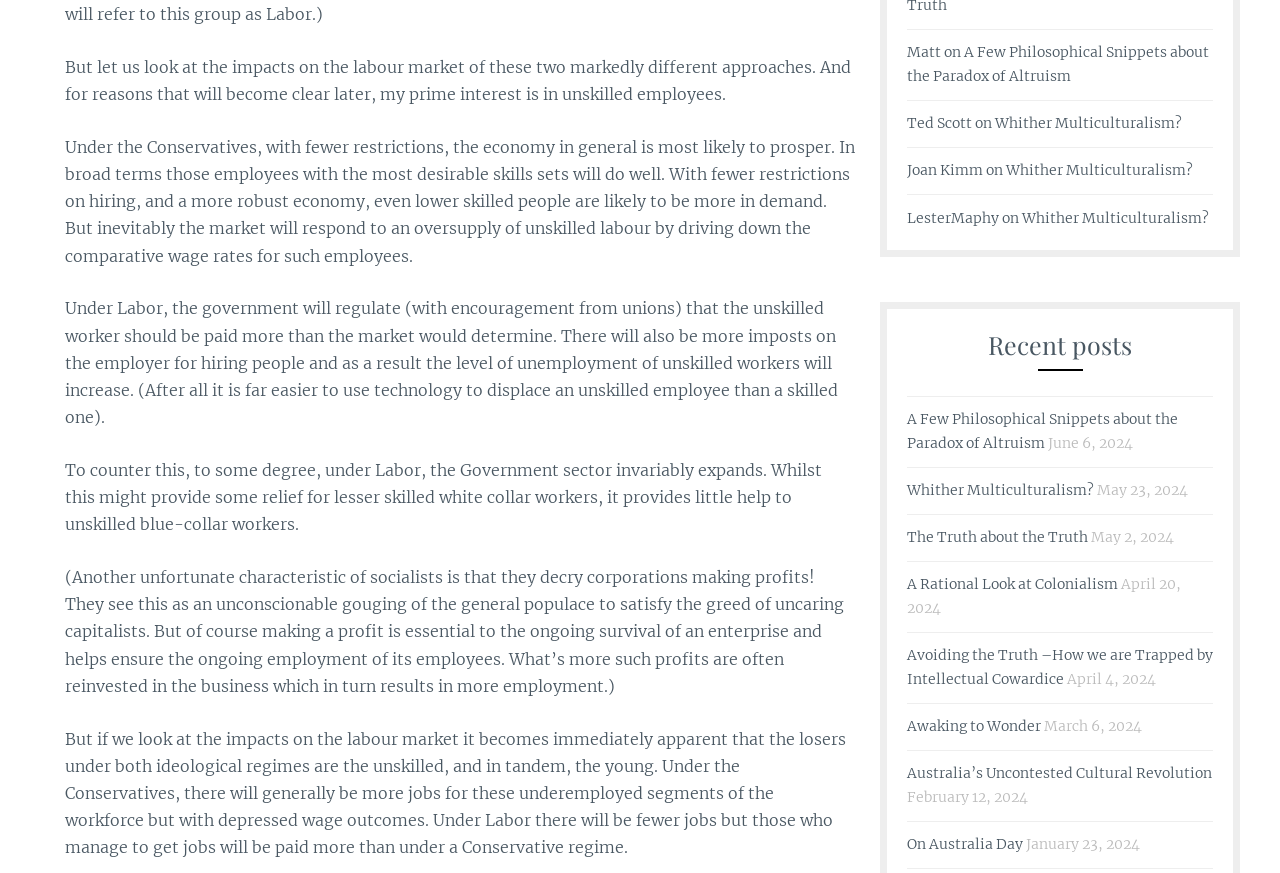Using the description "A Rational Look at Colonialism", predict the bounding box of the relevant HTML element.

[0.709, 0.659, 0.873, 0.682]